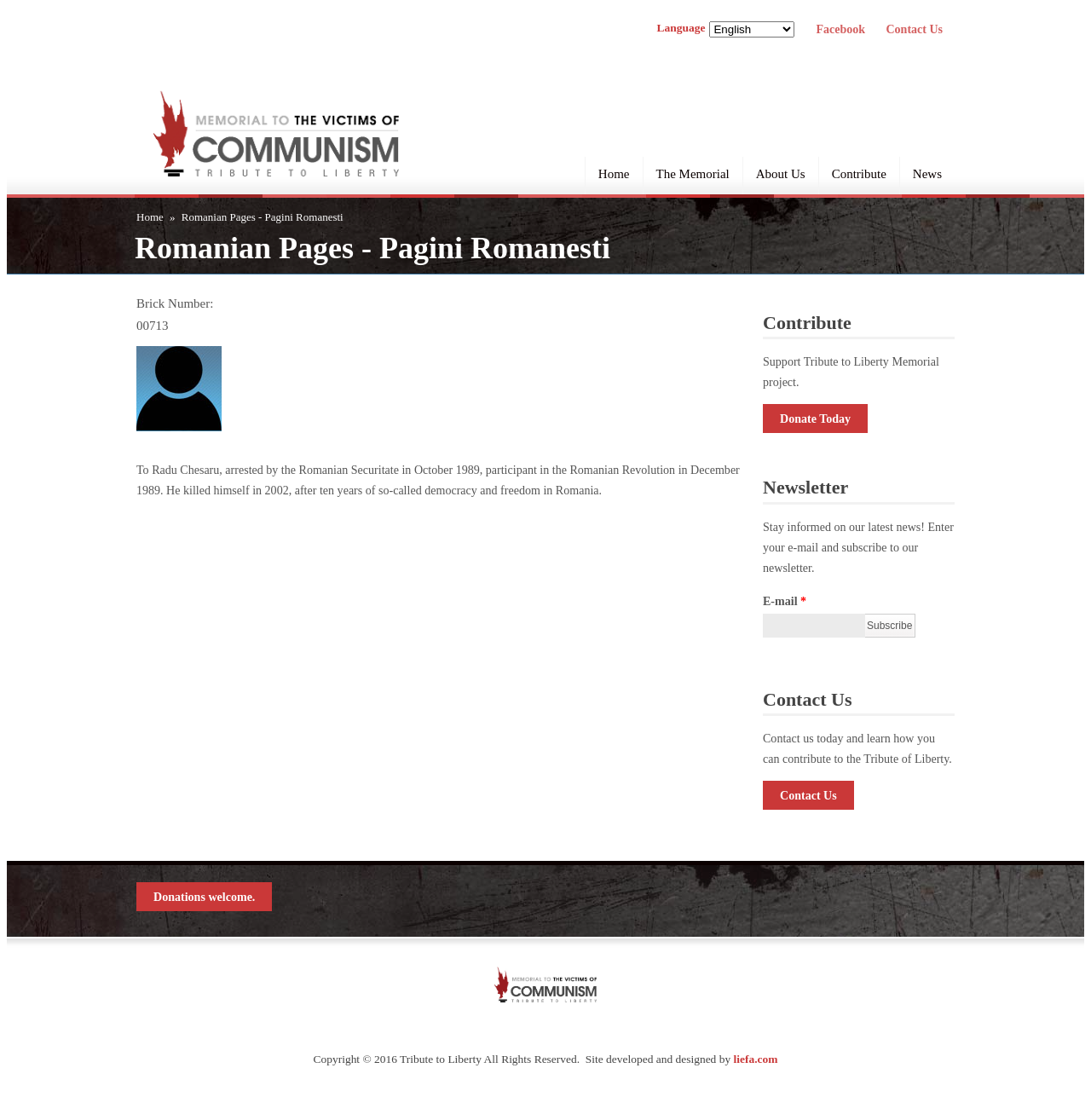Answer the following query concisely with a single word or phrase:
What can you do with your email address?

Subscribe to newsletter